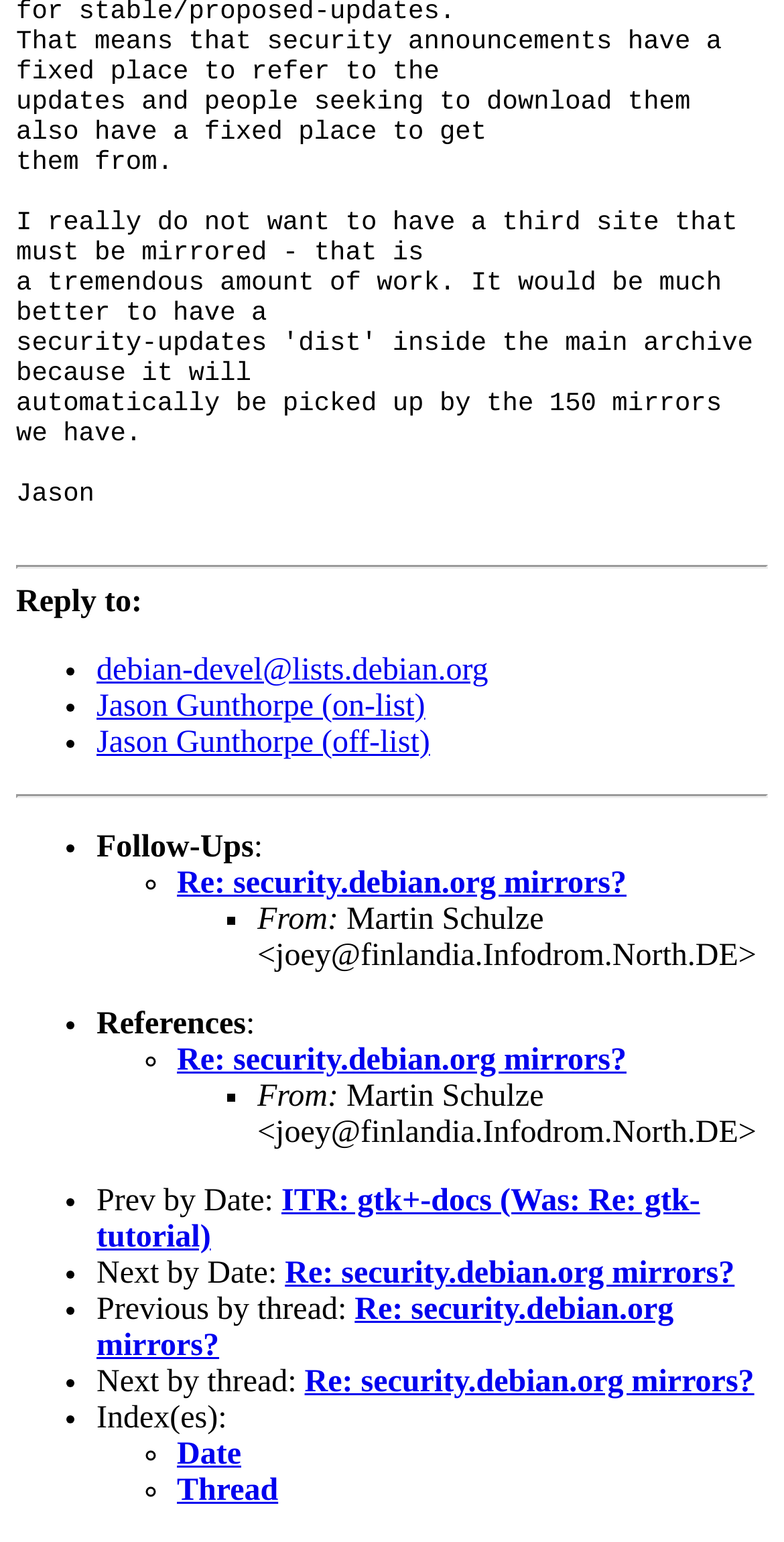Locate the bounding box of the UI element with the following description: "Re: security.debian.org mirrors?".

[0.389, 0.885, 0.962, 0.907]